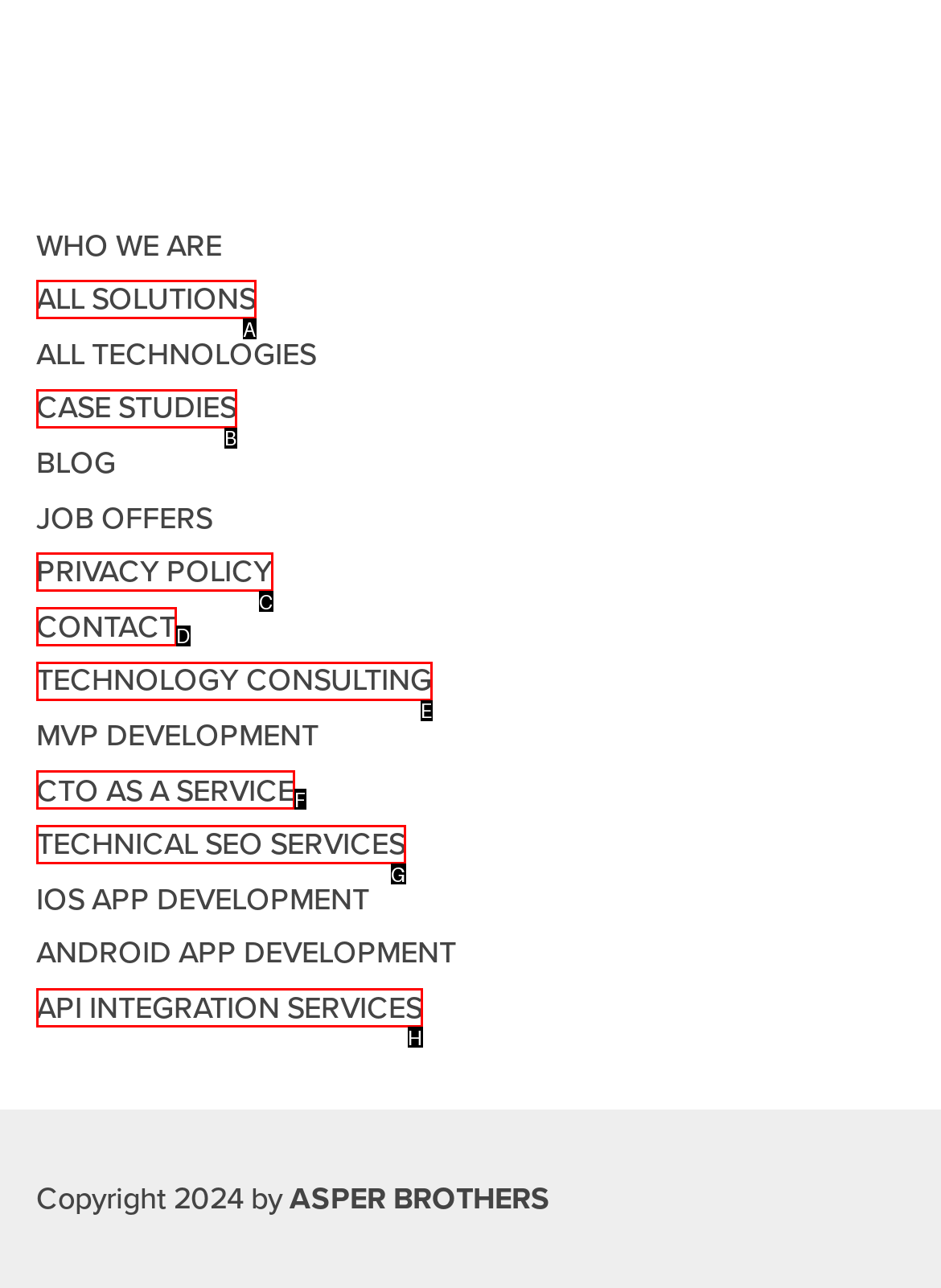Select the HTML element that matches the description: API Integration Services
Respond with the letter of the correct choice from the given options directly.

H